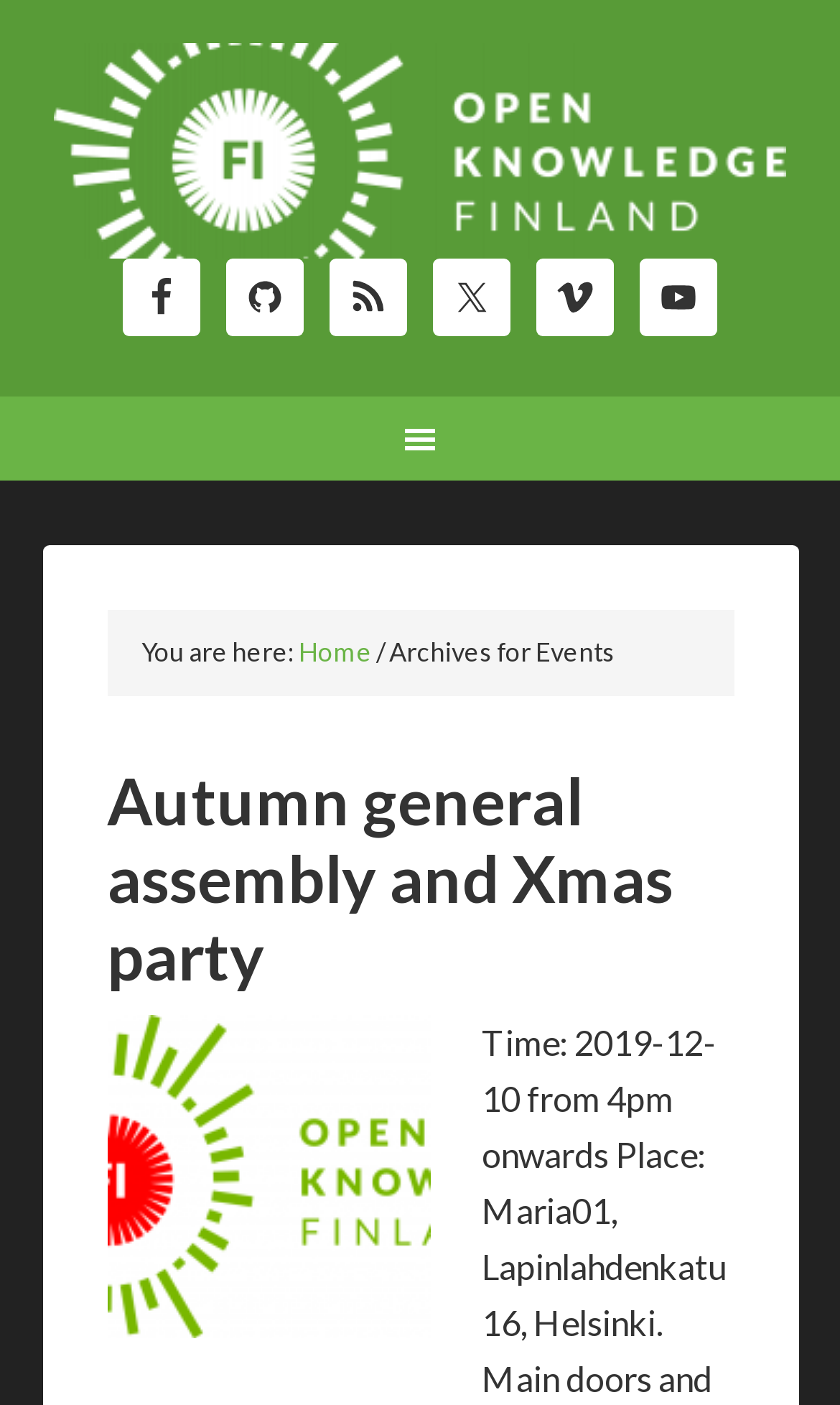What is the current page number?
Based on the image content, provide your answer in one word or a short phrase.

3